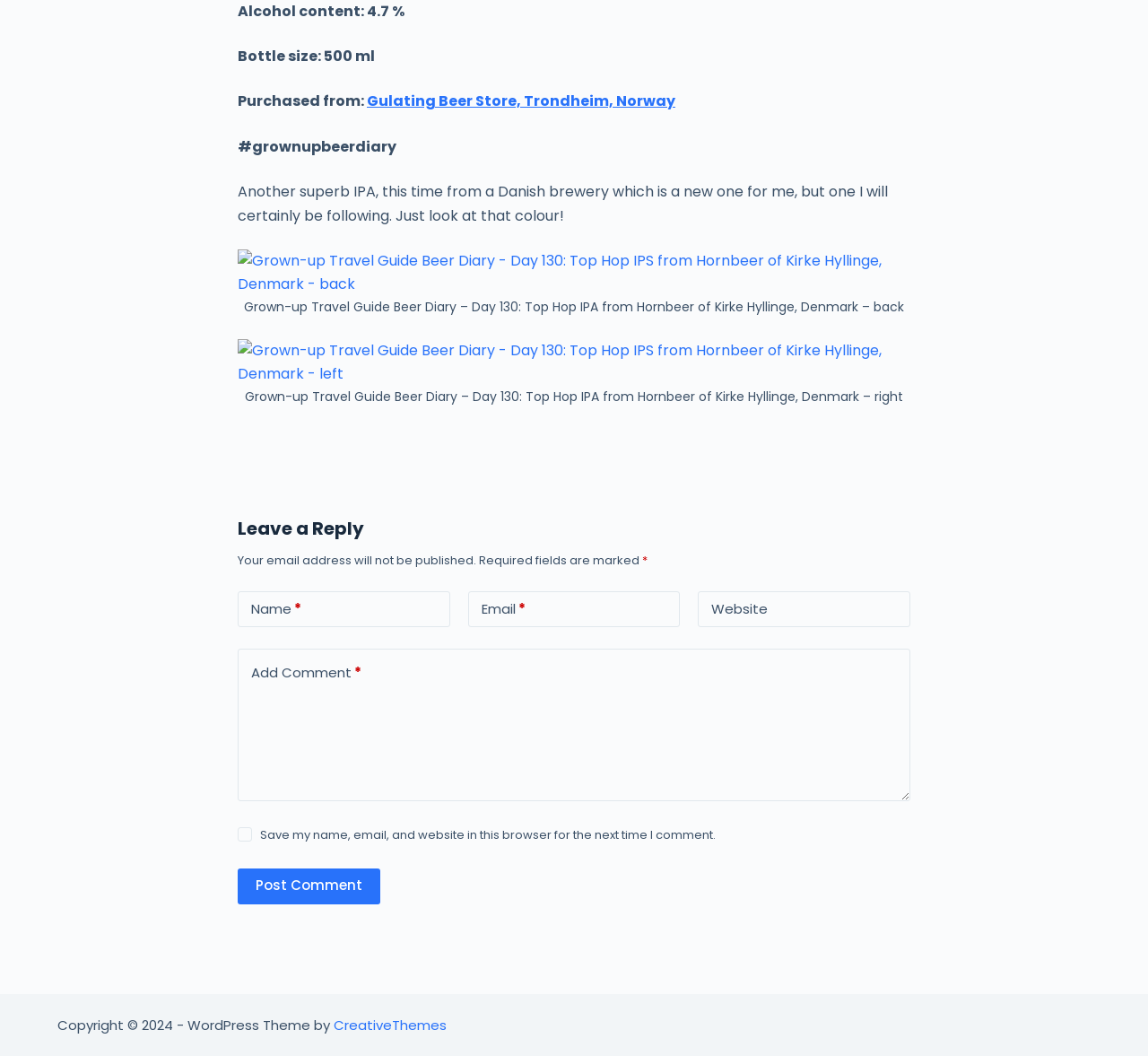Please find the bounding box coordinates of the element that you should click to achieve the following instruction: "Enter your name". The coordinates should be presented as four float numbers between 0 and 1: [left, top, right, bottom].

[0.207, 0.56, 0.392, 0.594]